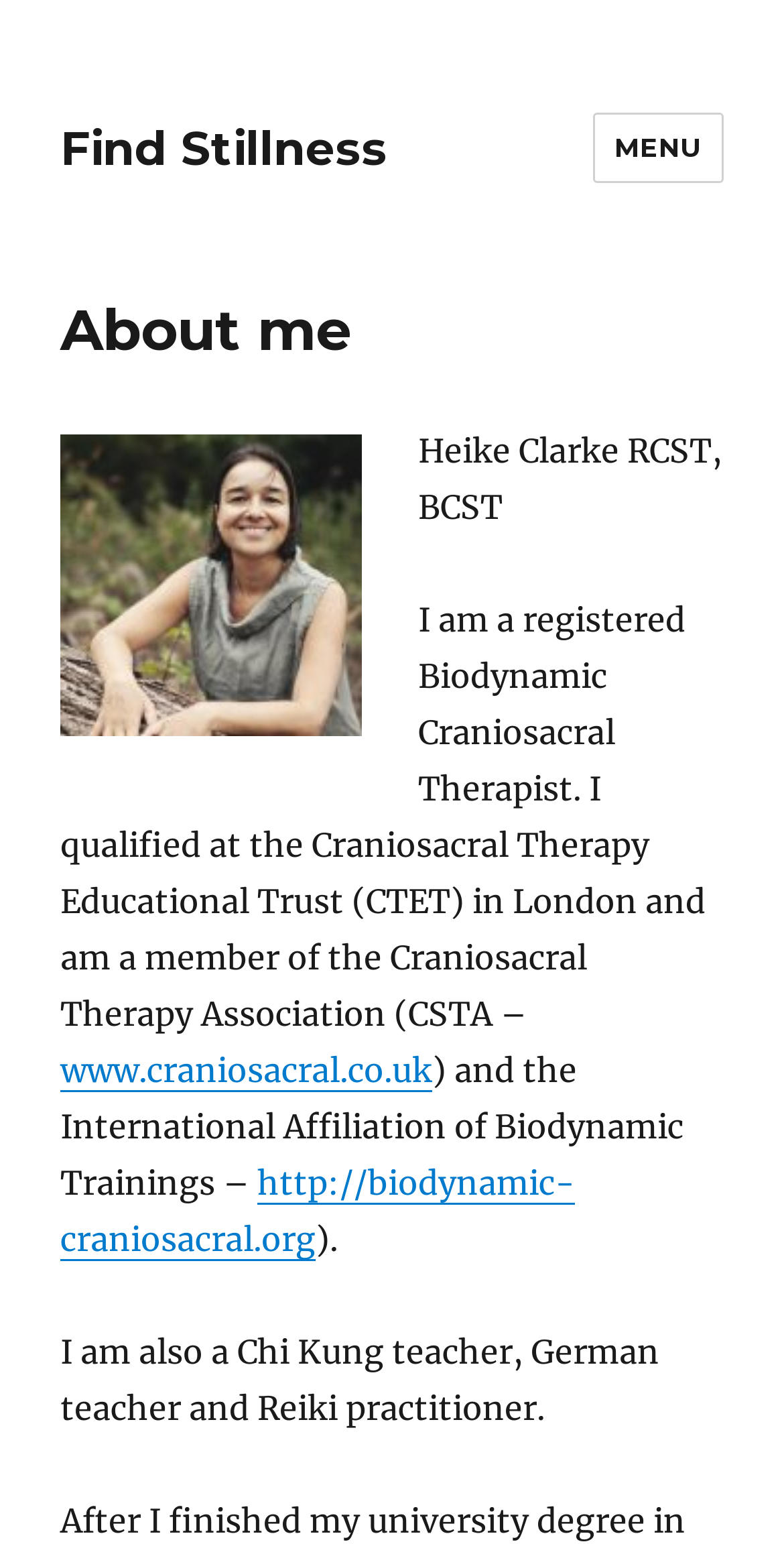Describe the entire webpage, focusing on both content and design.

The webpage is about Heike, a registered Biodynamic Craniosacral Therapist, and her services. At the top left of the page, there is a link titled "Find Stillness". Next to it, on the top right, is a button labeled "MENU" that controls the site navigation and social navigation. 

Below the "MENU" button, there is a header section that spans across the page. Within this section, there is a heading titled "About me" on the left side. On the right side of the header section, there is a text block that introduces Heike Clarke, a registered Biodynamic Craniosacral Therapist, and mentions her qualifications and memberships.

Below the header section, there is a paragraph of text that describes Heike's profession in more detail. This paragraph is divided into three parts by two links. The first part describes her qualification and membership. The first link, "www.craniosacral.co.uk", is embedded in the text and points to the Craniosacral Therapy Association website. The second part of the paragraph mentions her membership in the International Affiliation of Biodynamic Trainings, with a link to their website, "http://biodynamic-craniosacral.org". The third part of the paragraph concludes the description of her profession.

At the bottom of the page, there is another text block that mentions Heike's other skills, including being a Chi Kung teacher, German teacher, and Reiki practitioner.